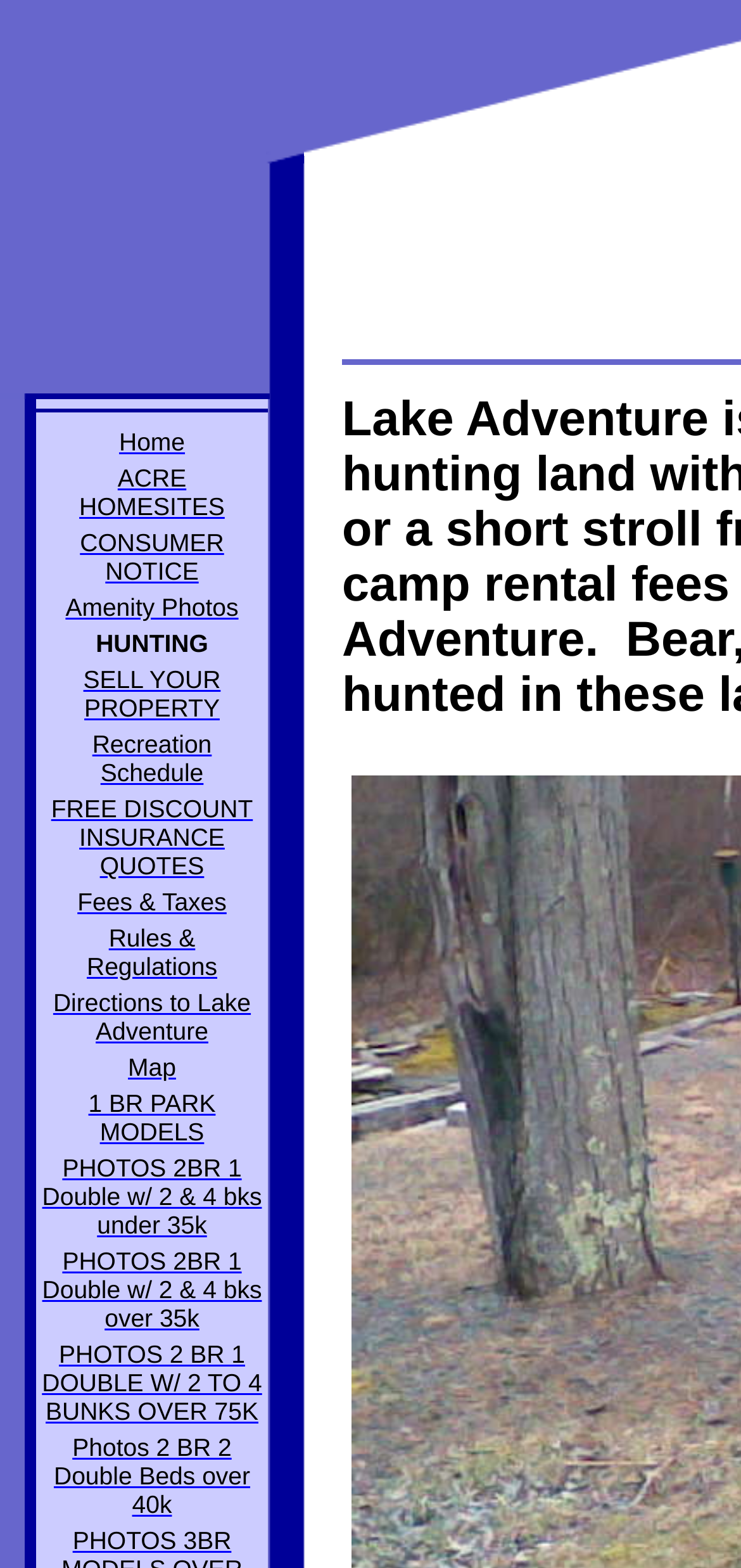Please specify the bounding box coordinates for the clickable region that will help you carry out the instruction: "Check Fees & Taxes".

[0.104, 0.566, 0.306, 0.584]